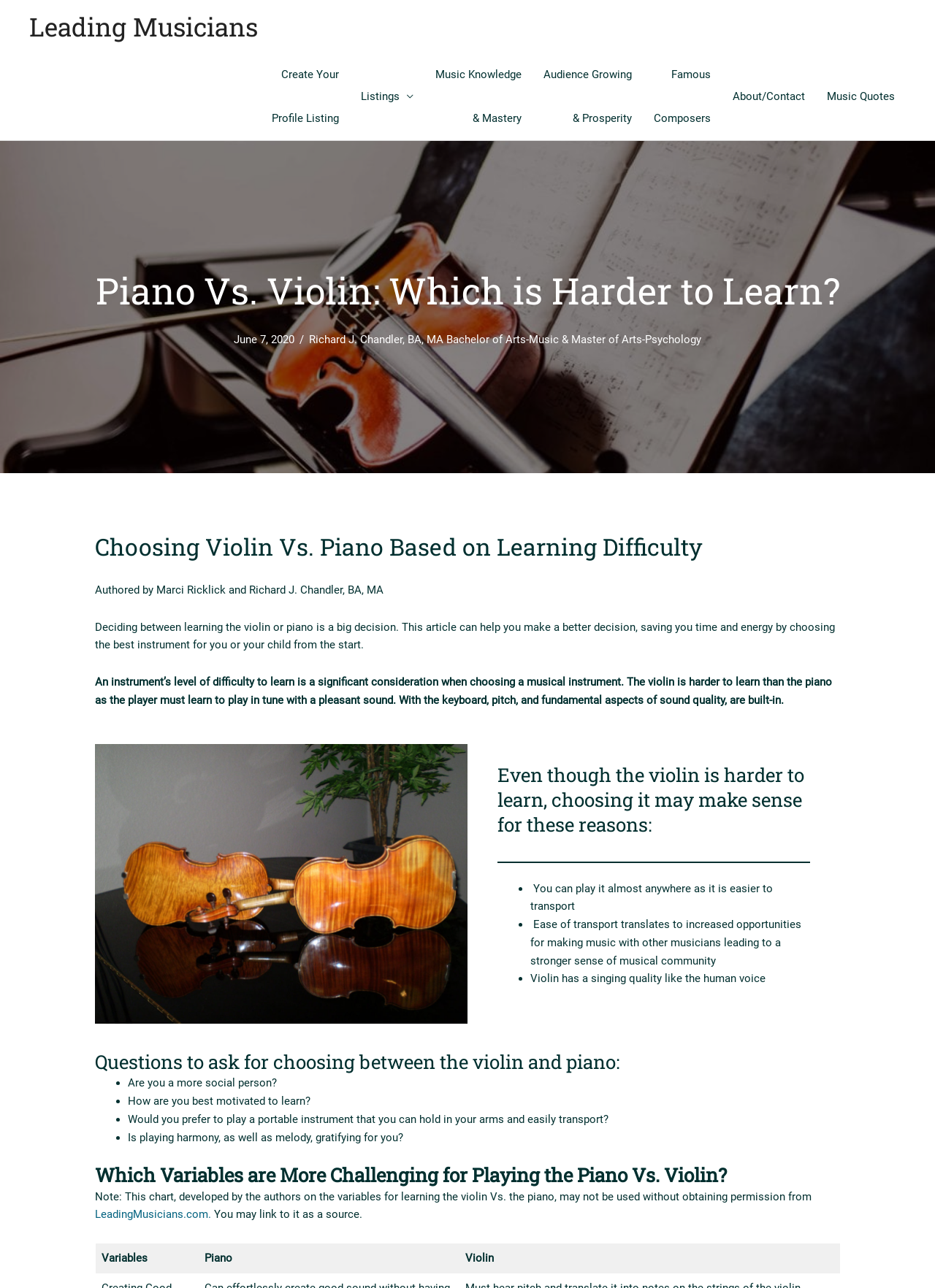What is one reason why the violin is harder to learn?
Could you answer the question with a detailed and thorough explanation?

One reason why the violin is harder to learn is because the player must learn to play in tune with a pleasant sound, as stated in the text 'An instrument’s level of difficulty to learn is a significant consideration when choosing a musical instrument. The violin is harder to learn than the piano as the player must learn to play in tune with a pleasant sound.'